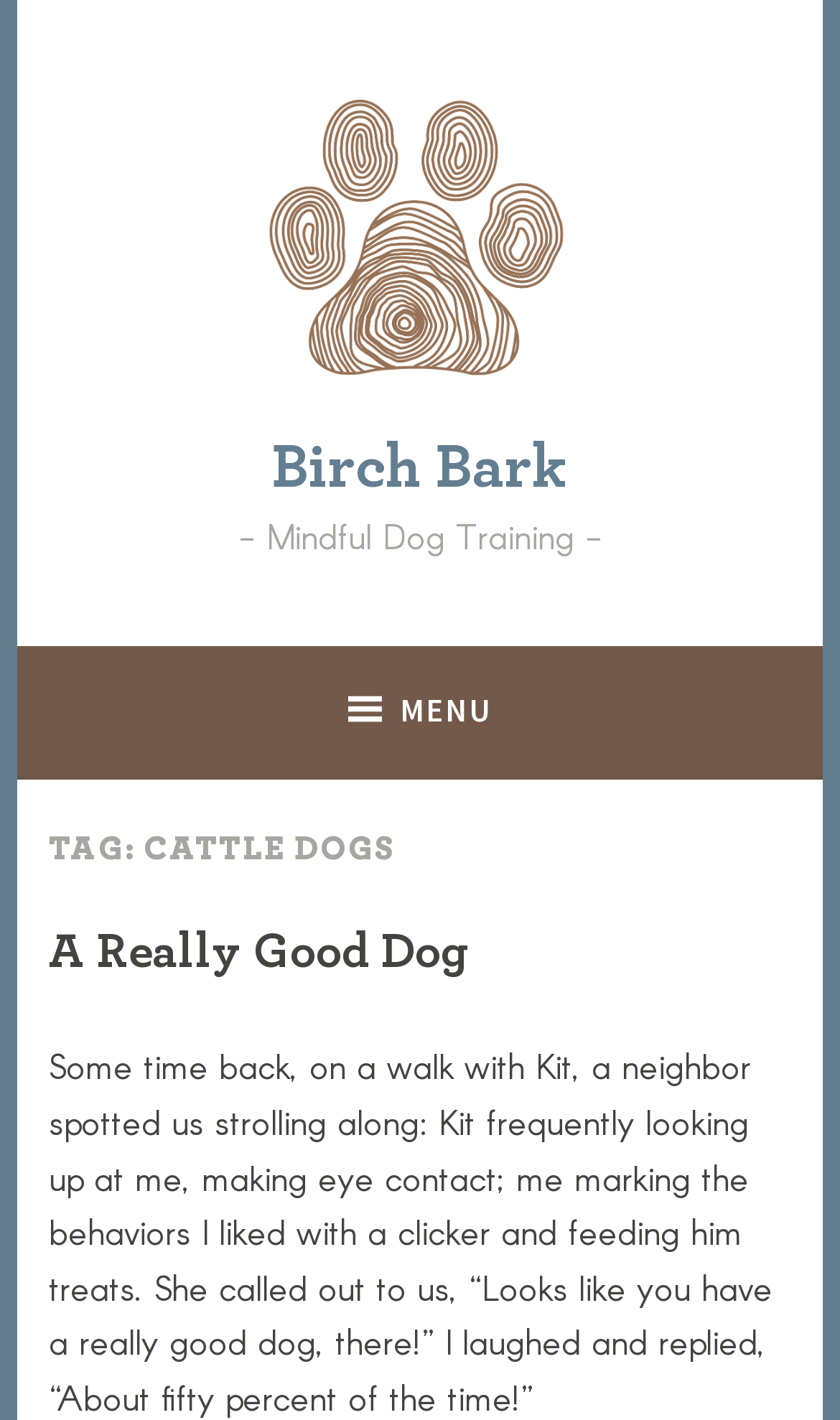Find the bounding box coordinates for the UI element whose description is: "Birch Bark". The coordinates should be four float numbers between 0 and 1, in the format [left, top, right, bottom].

[0.323, 0.308, 0.677, 0.352]